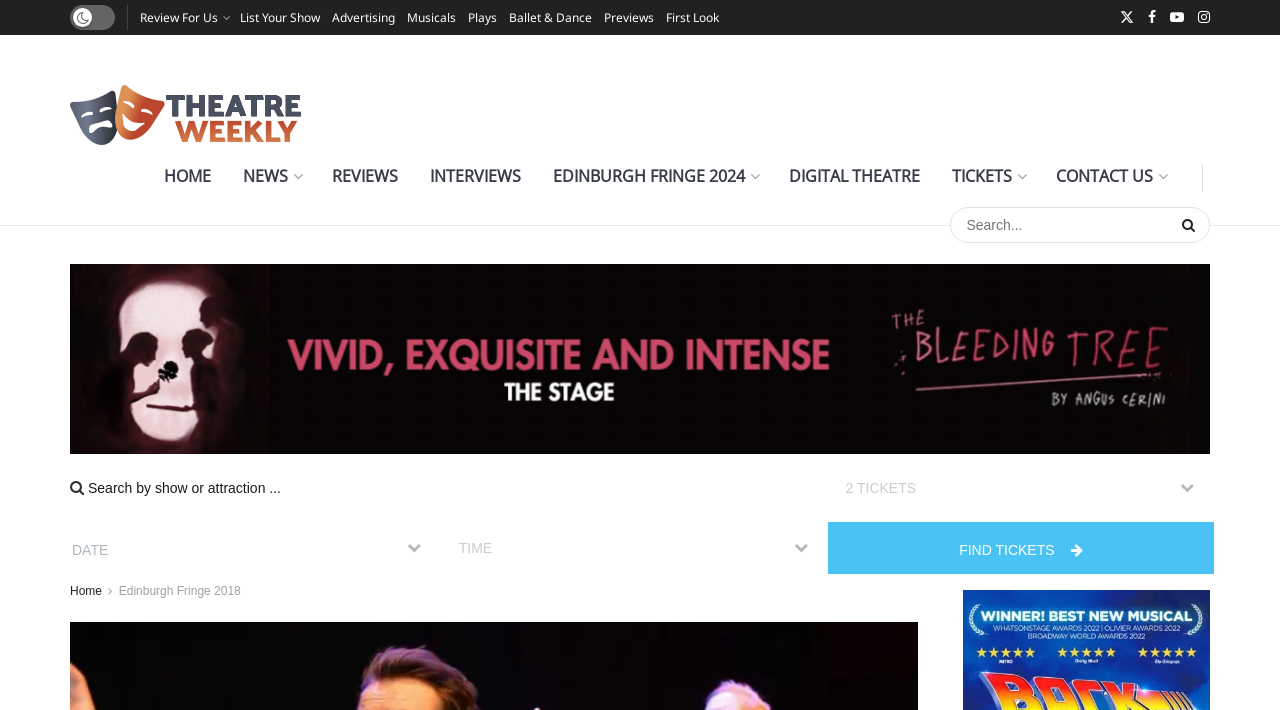Locate the bounding box coordinates of the clickable part needed for the task: "Read the review of Timpson The Musical".

[0.055, 0.493, 0.945, 0.515]